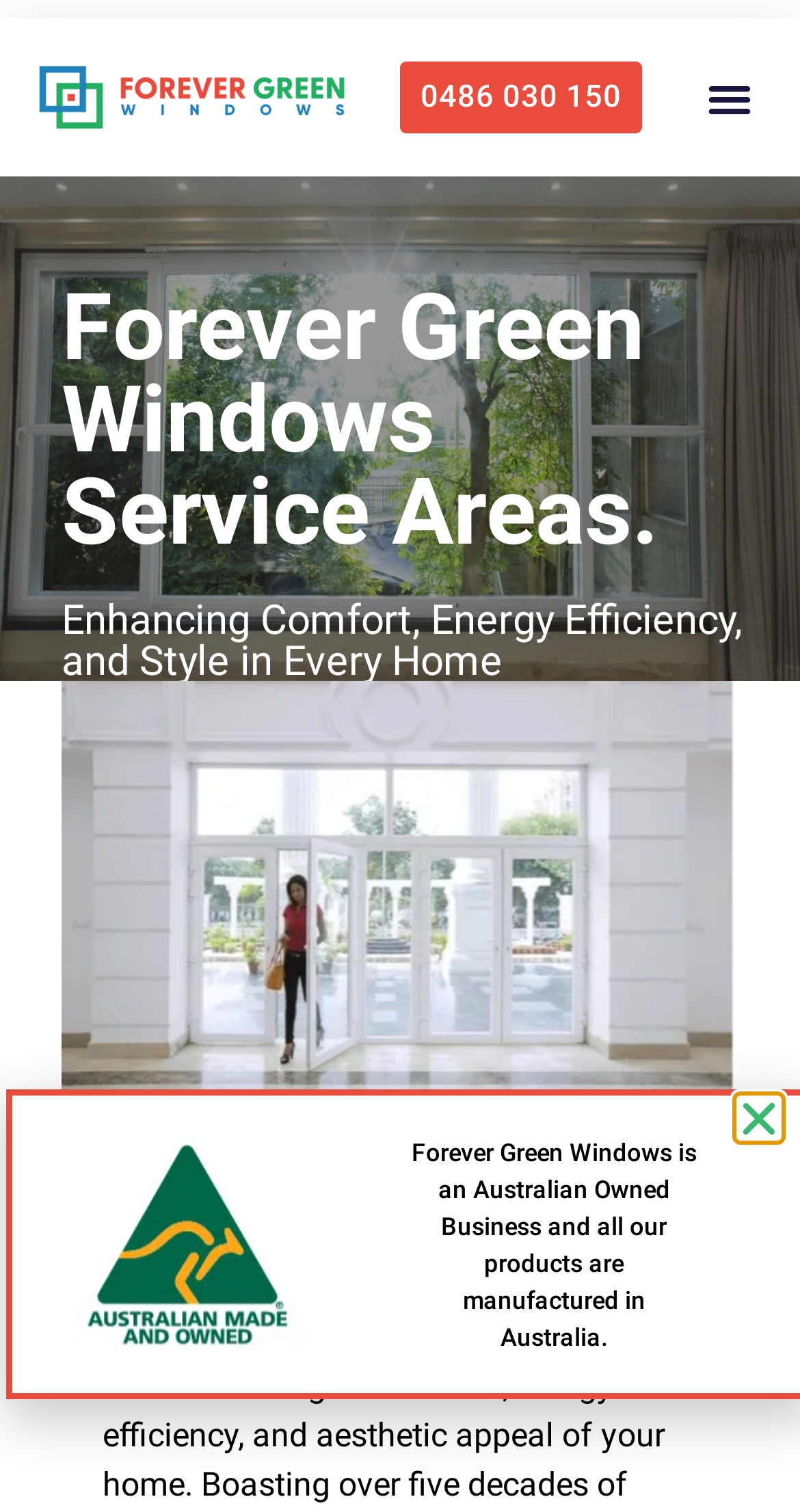Find the UI element described as: "0486 030 150" and predict its bounding box coordinates. Ensure the coordinates are four float numbers between 0 and 1, [left, top, right, bottom].

[0.499, 0.016, 0.801, 0.064]